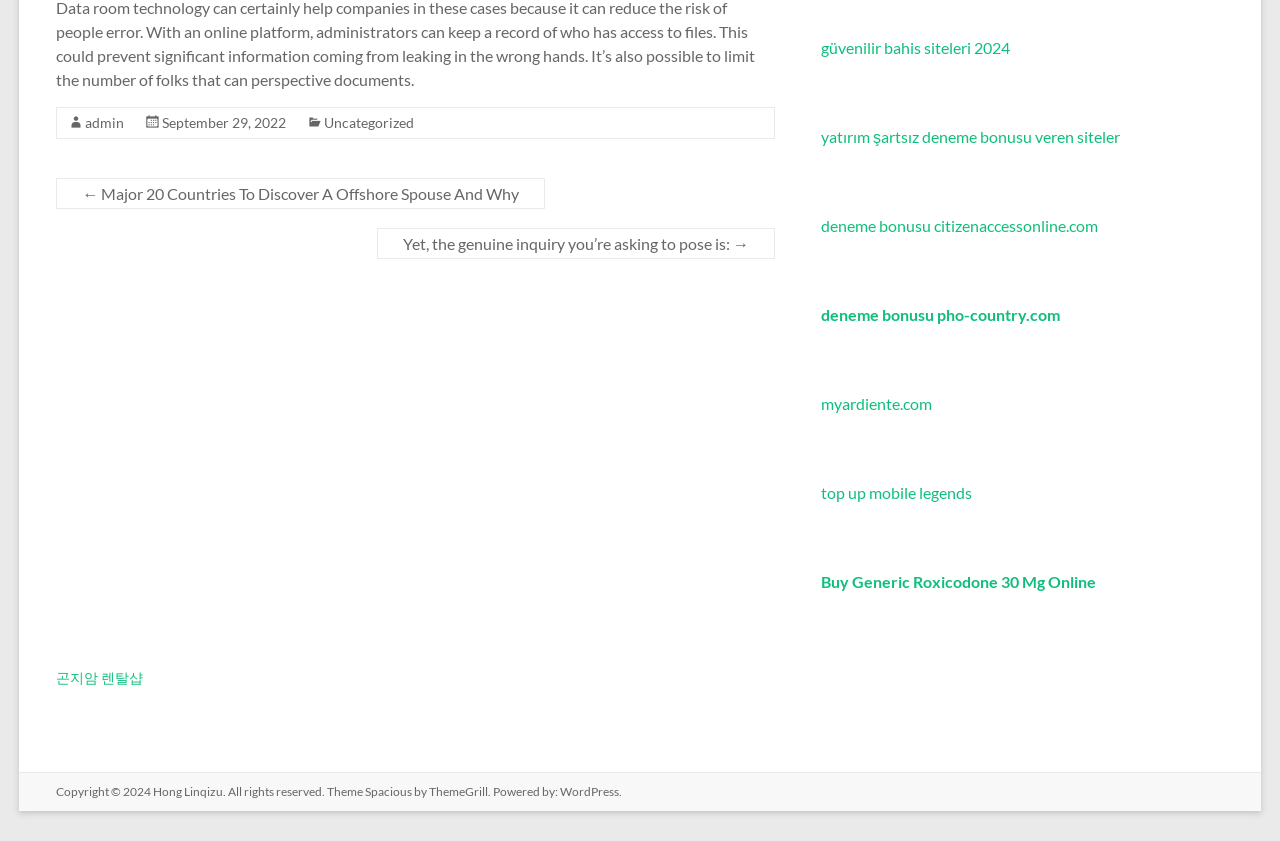Bounding box coordinates must be specified in the format (top-left x, top-left y, bottom-right x, bottom-right y). All values should be floating point numbers between 0 and 1. What are the bounding box coordinates of the UI element described as: 곤지암 렌탈샵

[0.044, 0.795, 0.112, 0.816]